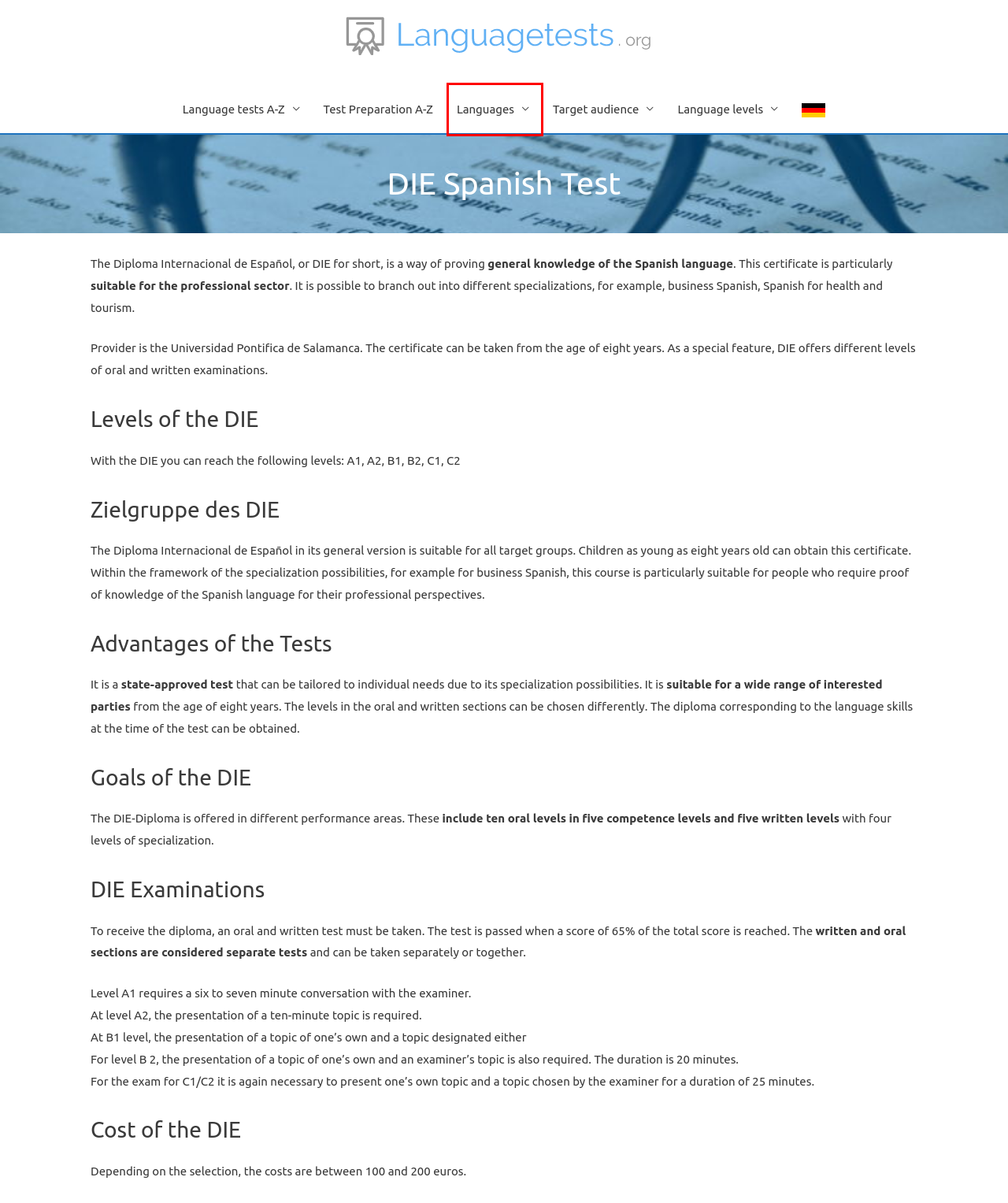You have a screenshot of a webpage where a red bounding box highlights a specific UI element. Identify the description that best matches the resulting webpage after the highlighted element is clicked. The choices are:
A. Contact - Language Tests and Certificates
B. Languagetests.org - find worldwide language tests and courses - Language Tests and Certificates
C. Target groups for language tests - Language Tests and Certificates
D. Test Preparations A-Z - Language Tests and Certificates
E. Language tests according to languages - Language Tests and Certificates
F. Datenschutz - Language Tests and Certificates
G. Language levels - Language Tests and Certificates
H. Language tests A-Z - Language Tests and Certificates

E